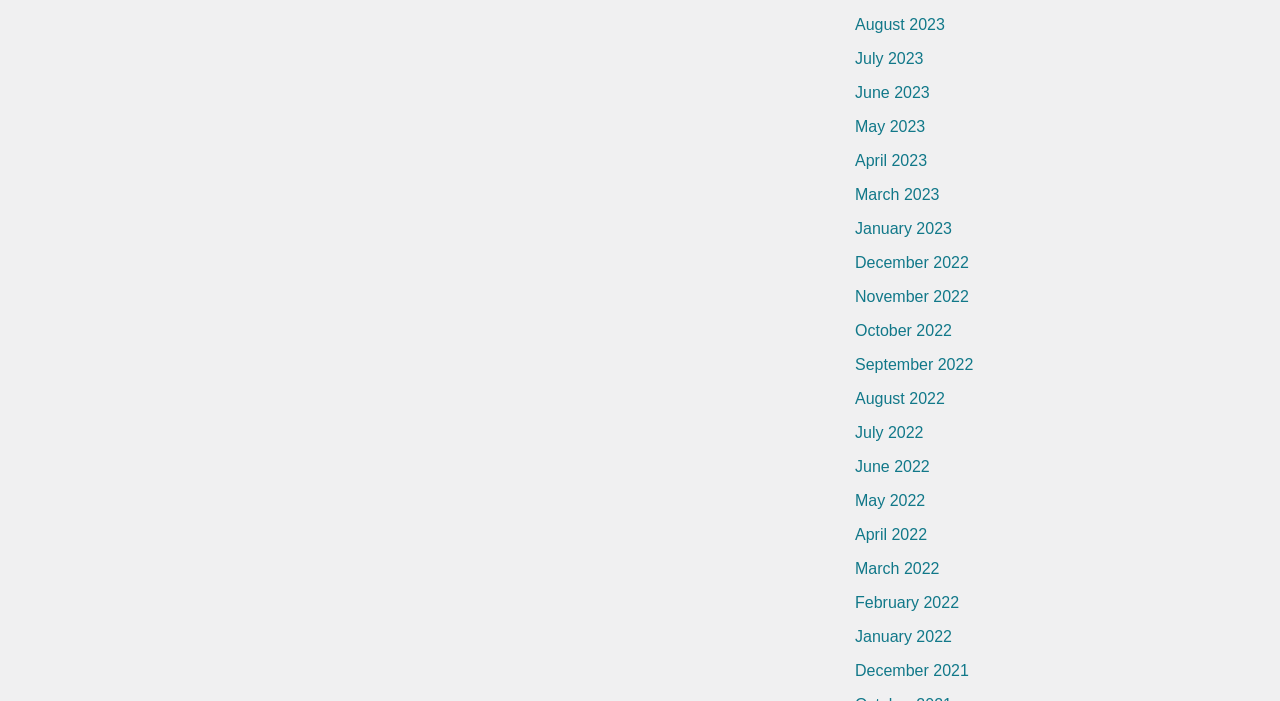Can you give a detailed response to the following question using the information from the image? What is the pattern of the months listed?

I observed the list of links and found that each link represents a month, with the months listed in chronological order, from the most recent to the earliest. This suggests that the pattern of the months listed is monthly.